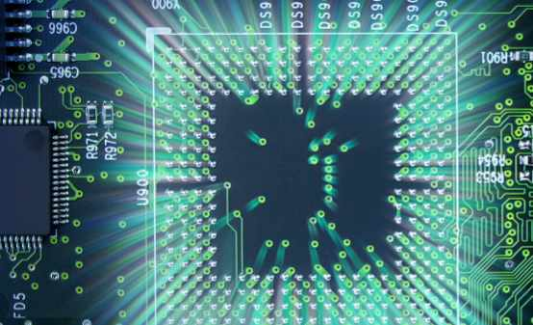Explain the image with as much detail as possible.

The image showcases a detailed view of a printed circuit board (PCB), prominently featuring a microchip at the center surrounded by a network of conductive traces. The vibrant green lines radiating outward illustrate the intricate pathways that facilitate electrical signals across the board, emphasizing the dense connectivity crucial for modern electronic devices. This visual representation highlights the sophisticated design and technology behind flexible and rigid-flexible PCB circuits, which are essential in achieving high-performance and compact electronic components. The surrounding components and solder points further illustrate the complexity and precision involved in PCB manufacturing and assembly, underscoring the evolving capabilities within the field.